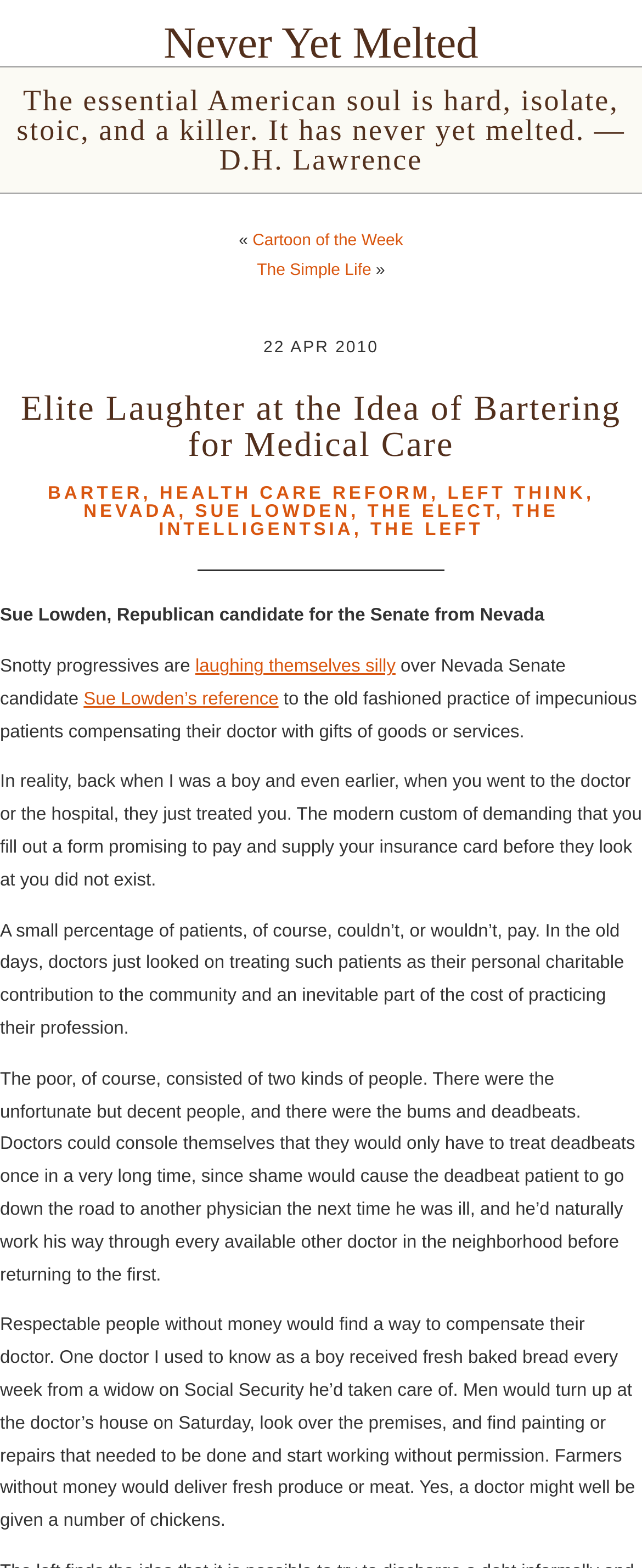Give a detailed account of the webpage, highlighting key information.

This webpage appears to be a blog post or article discussing the concept of bartering for medical care. At the top of the page, there is a heading with a quote from D.H. Lawrence, which sets the tone for the rest of the content. Below this, there is a link to the blog's main page, "Never Yet Melted," and a cartoon of the week link.

The main article is divided into sections, with headings and subheadings that break up the text. The first section discusses the idea of elite laughter at the concept of bartering for medical care, with links to related topics such as health care reform and left-wing thinking. There is also an image on the page, although its content is not specified.

The main body of the article is a personal anecdote about the author's experiences with doctors and medical care in the past. The author describes how, in the old days, doctors would treat patients without demanding payment upfront, and how some patients would compensate their doctors with goods or services instead of money. The author also distinguishes between "respectable" people who couldn't pay and "deadbeats" who would take advantage of doctors' charity.

Throughout the article, there are several links to other related topics, as well as a few static text elements that provide additional context or punctuation. Overall, the webpage appears to be a personal reflection on the changing nature of medical care and the role of bartering in the past.